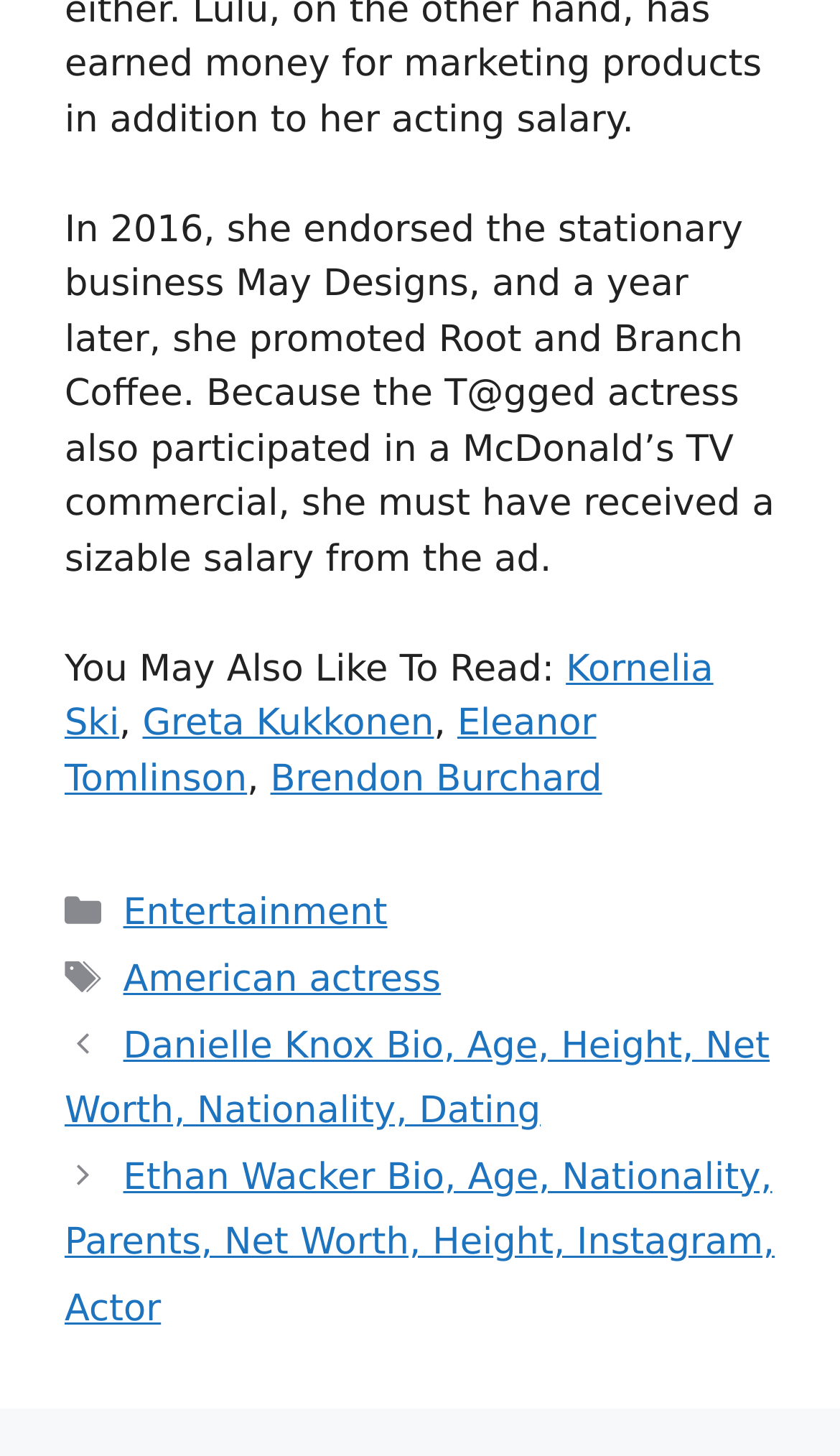How many related articles are listed?
Using the information from the image, answer the question thoroughly.

The 'You May Also Like To Read:' section lists four related articles with links to 'Kornelia Ski', 'Greta Kukkonen', 'Eleanor Tomlinson', and 'Brendon Burchard'.